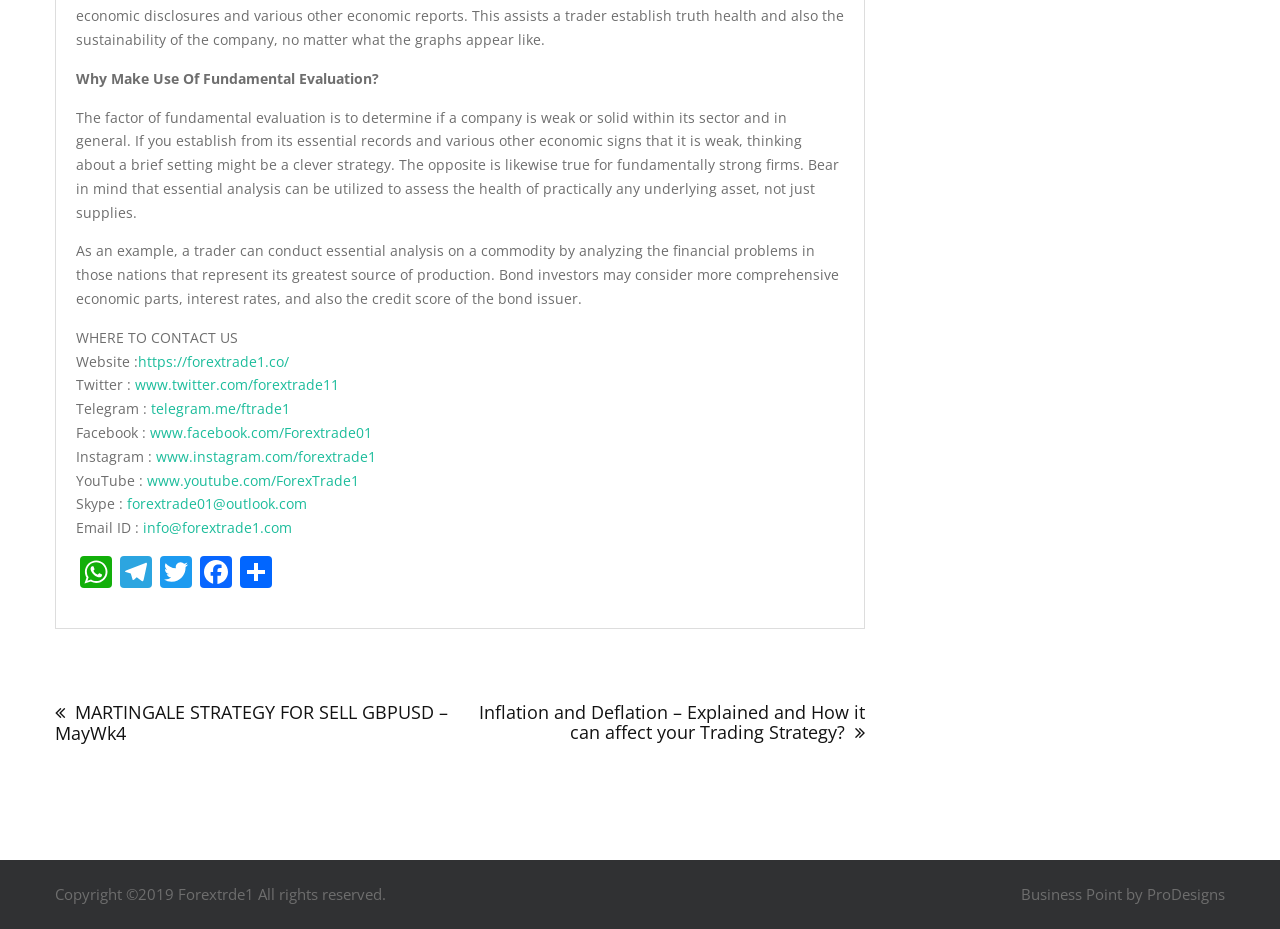Provide your answer to the question using just one word or phrase: What is the purpose of fundamental evaluation?

To determine company strength